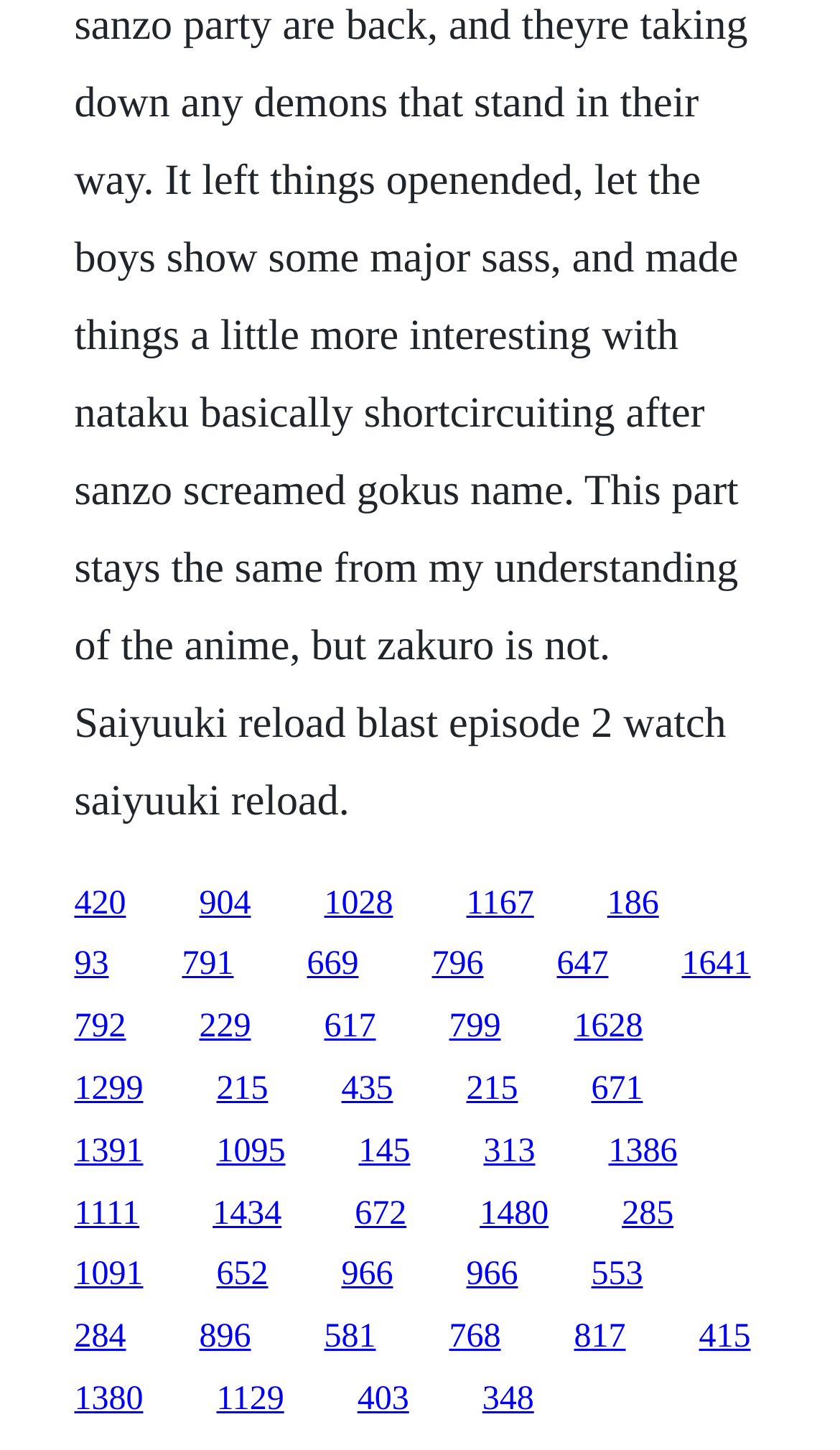Provide a one-word or brief phrase answer to the question:
What is the bounding box coordinate of the link '1380'?

[0.088, 0.952, 0.171, 0.978]